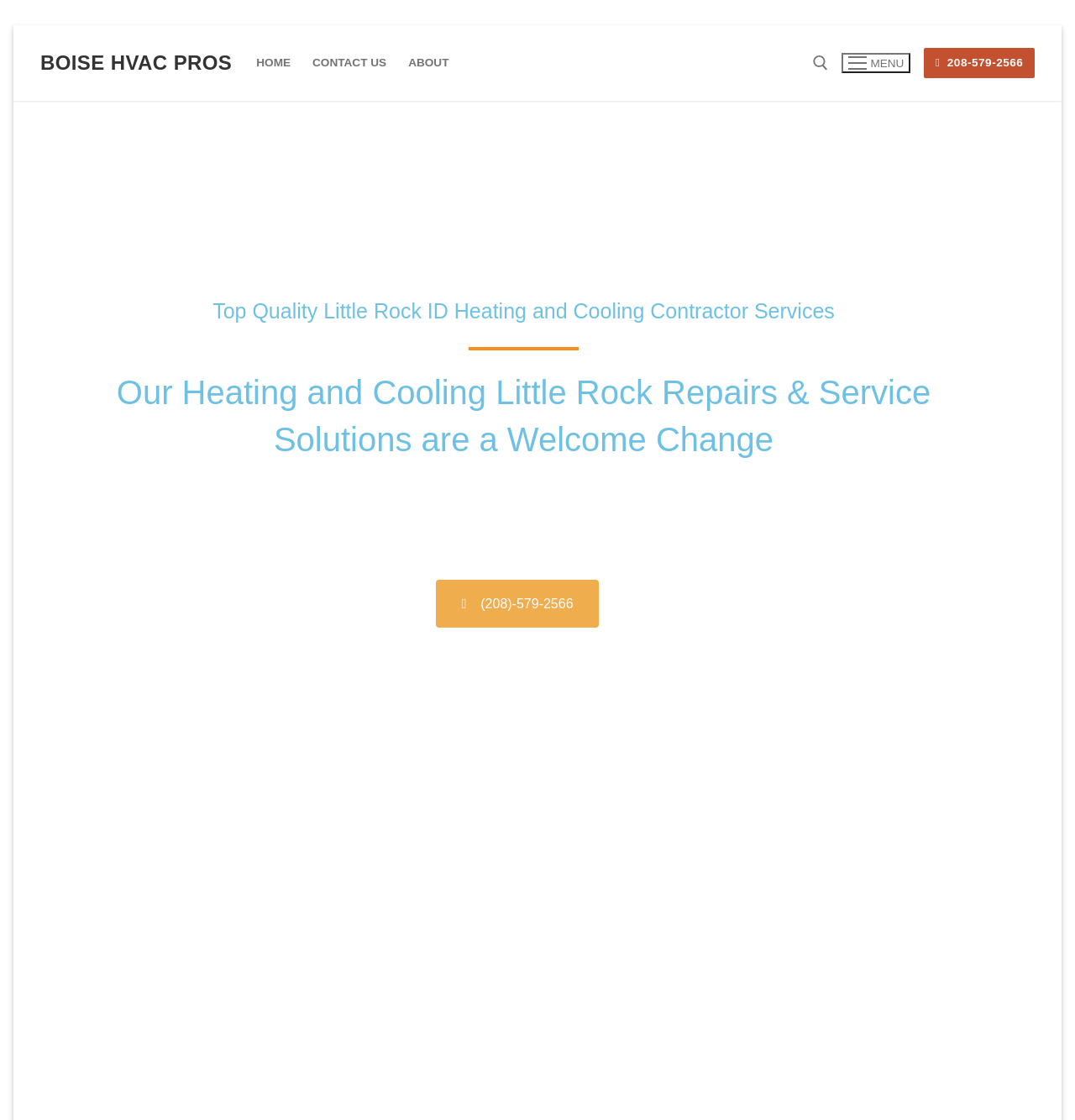Please locate the bounding box coordinates of the element that should be clicked to achieve the given instruction: "Call the phone number".

[0.86, 0.043, 0.963, 0.07]